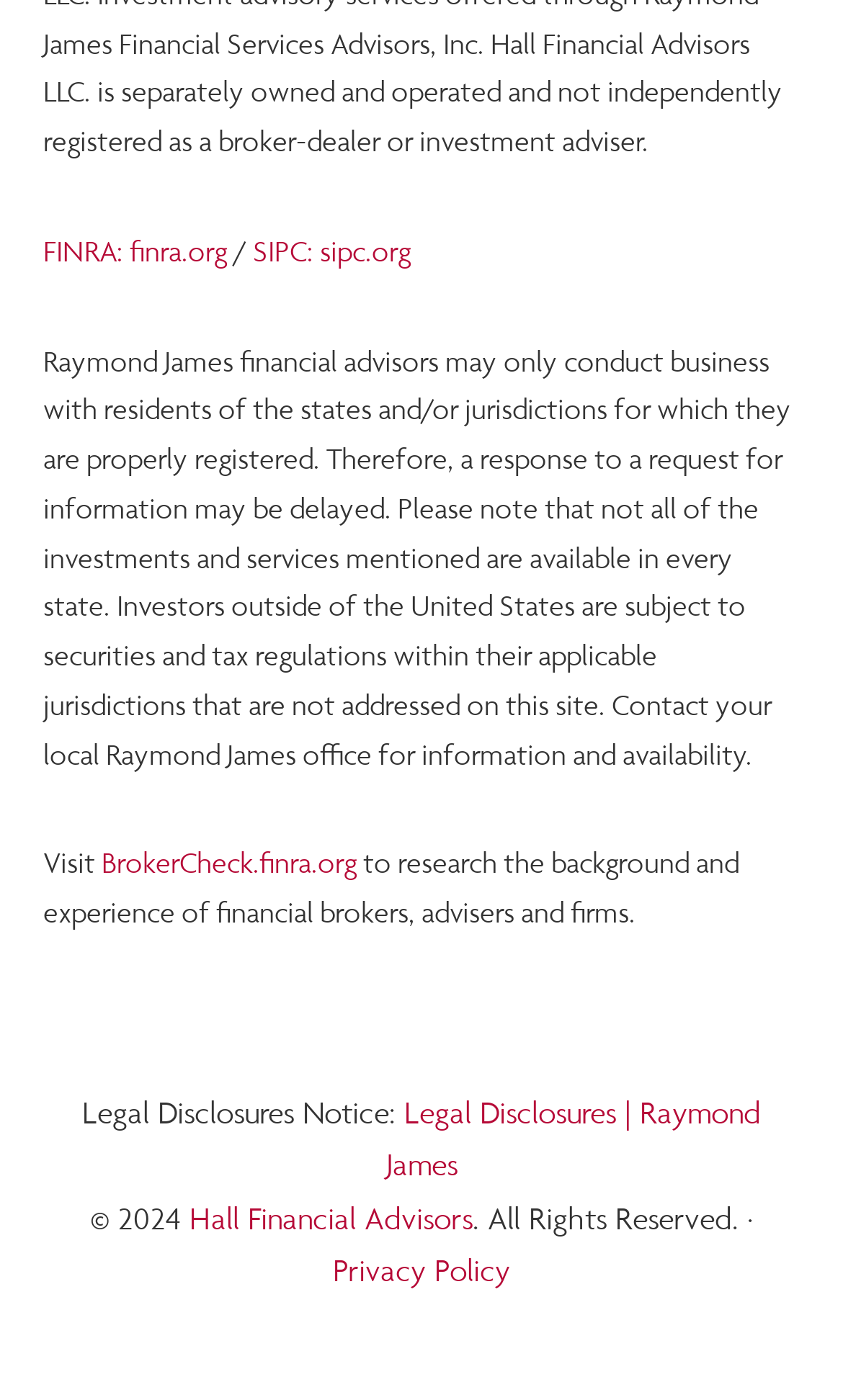What is the organization that the financial advisors are not registered with?
Please provide a detailed answer to the question.

From the text 'separately owned and operated and not independently registered as a broker-dealer or investment adviser.', we can infer that the organization being referred to is a broker-dealer or investment adviser.